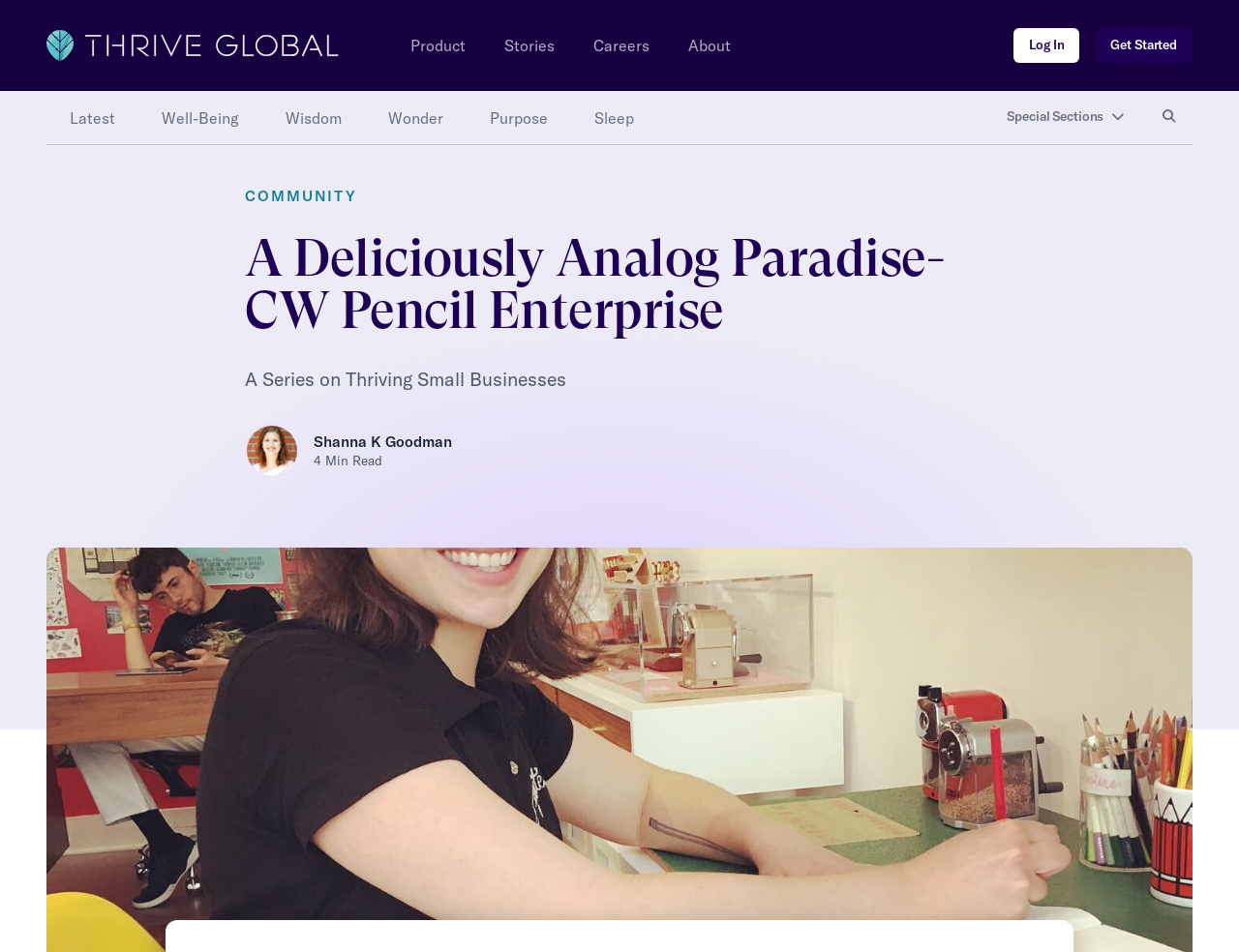Please specify the coordinates of the bounding box for the element that should be clicked to carry out this instruction: "Search the site". The coordinates must be four float numbers between 0 and 1, formatted as [left, top, right, bottom].

[0.924, 0.102, 0.962, 0.144]